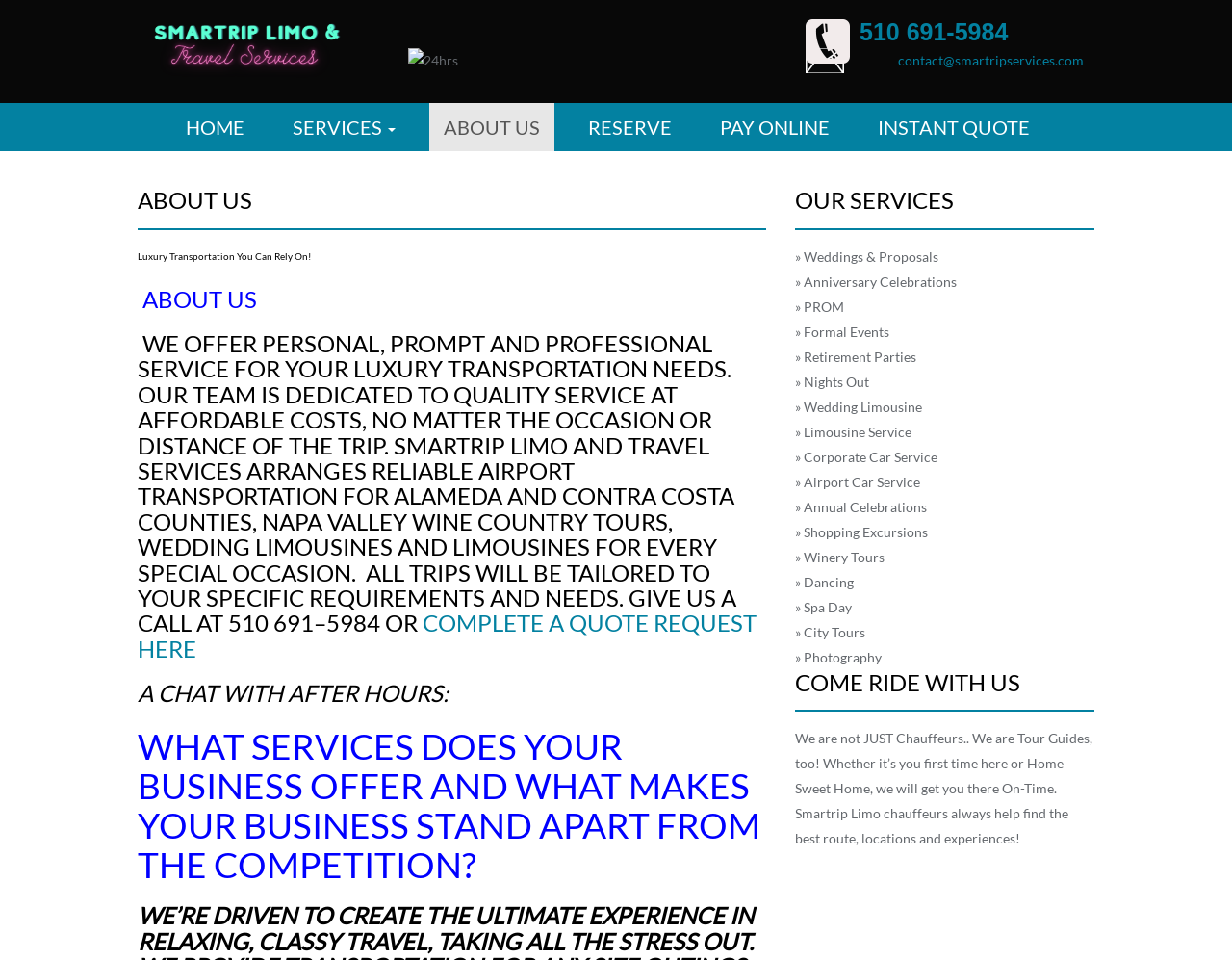What is the purpose of the 'COMPLETE A QUOTE REQUEST HERE' link?
Refer to the image and answer the question using a single word or phrase.

To request a quote